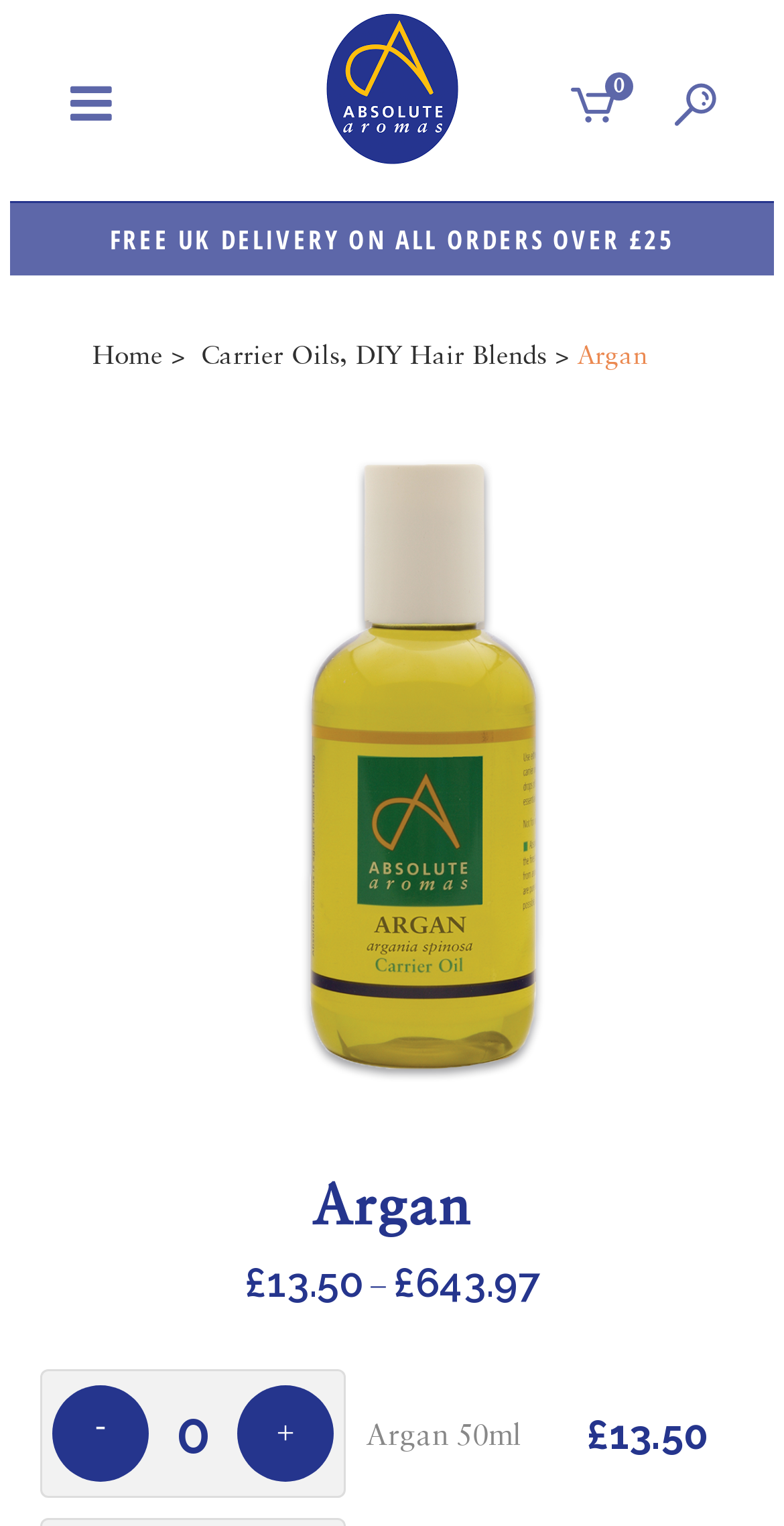What is the navigation menu item after 'Home'?
Provide a detailed answer to the question, using the image to inform your response.

I found the navigation menu by looking at the top navigation bar, where the items are listed in order. After 'Home', the next item is 'Carrier Oils'.